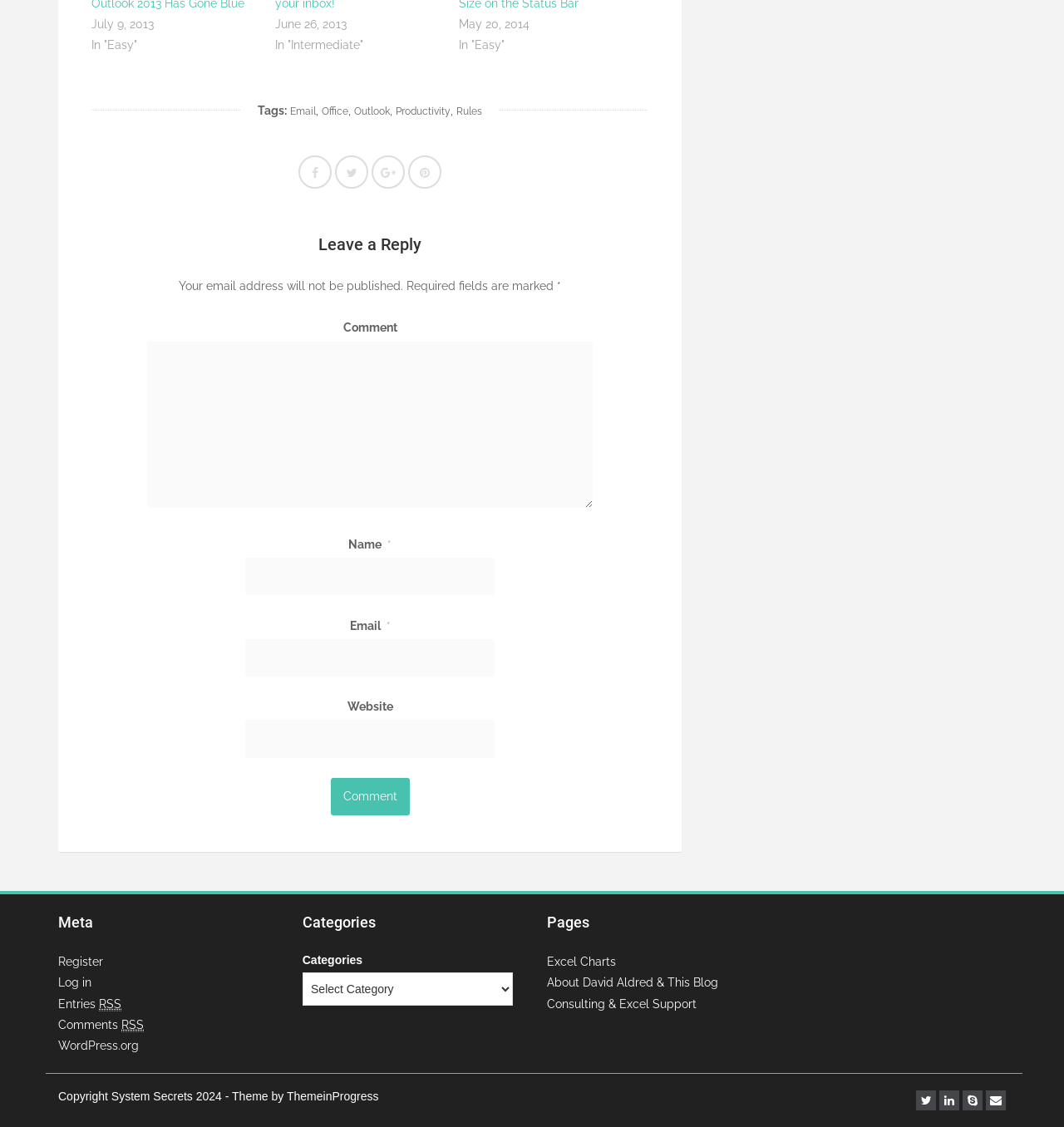Identify the bounding box coordinates of the element to click to follow this instruction: 'Click on the 'Email' tag'. Ensure the coordinates are four float values between 0 and 1, provided as [left, top, right, bottom].

[0.273, 0.094, 0.297, 0.104]